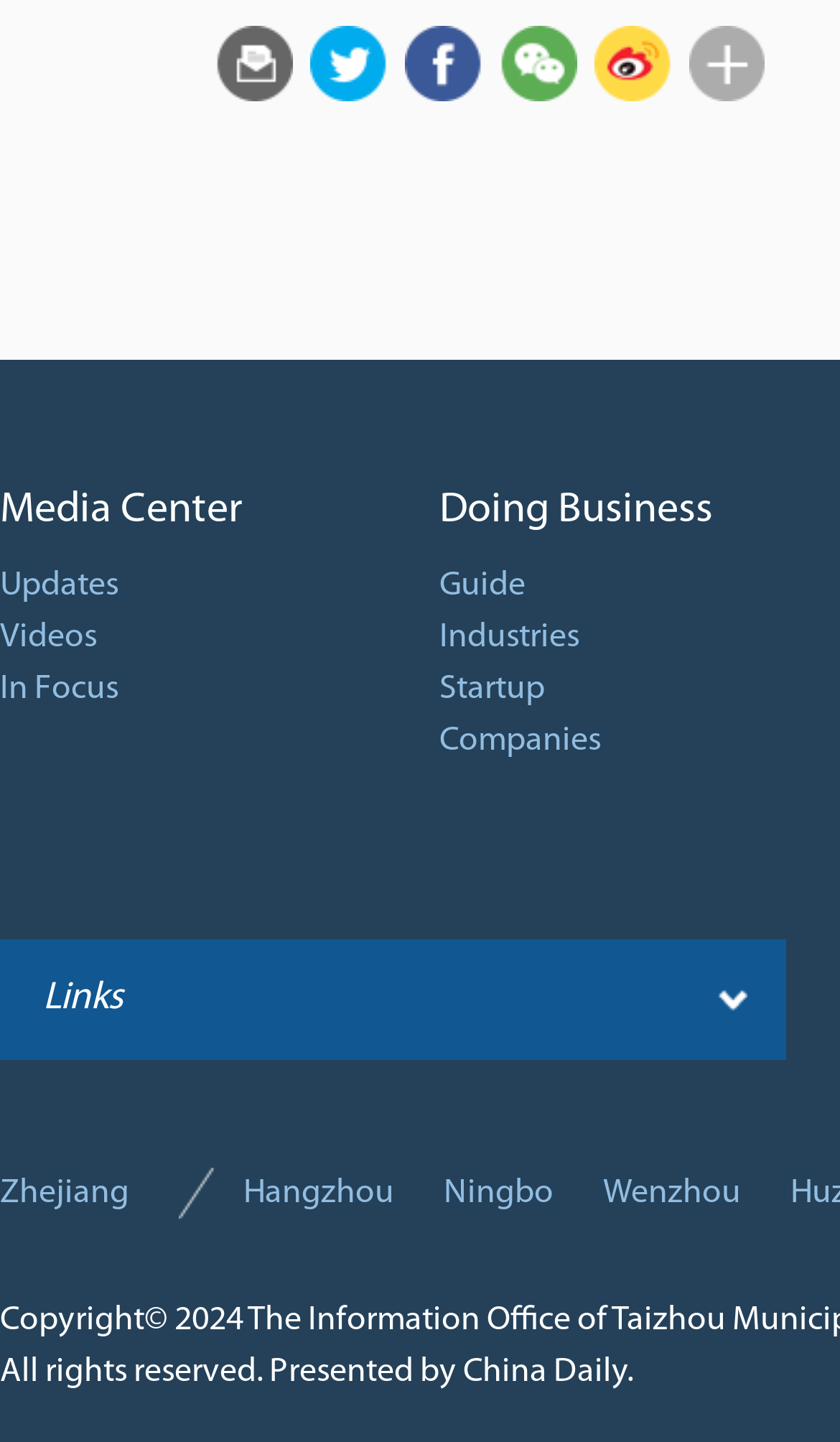Using the element description: "Doing Business", determine the bounding box coordinates for the specified UI element. The coordinates should be four float numbers between 0 and 1, [left, top, right, bottom].

[0.523, 0.339, 0.849, 0.369]